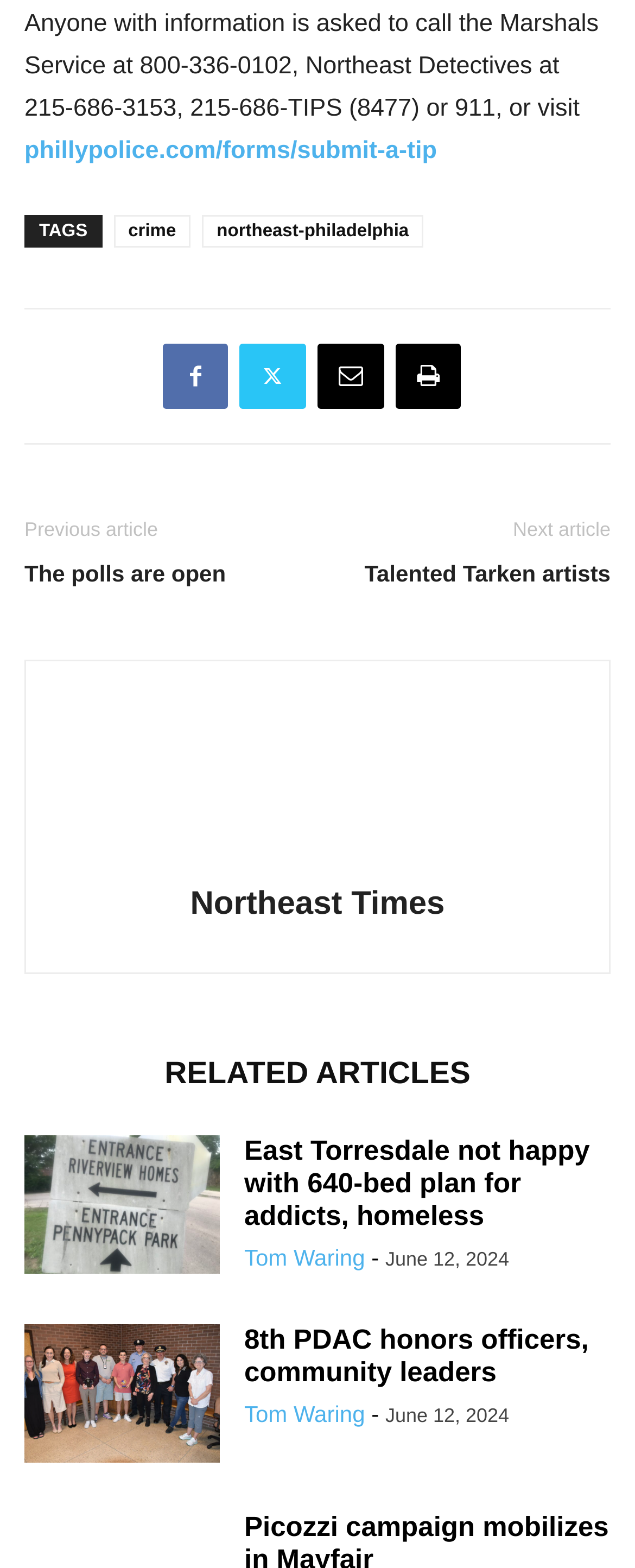Find the bounding box of the UI element described as: "The polls are open". The bounding box coordinates should be given as four float values between 0 and 1, i.e., [left, top, right, bottom].

[0.038, 0.356, 0.474, 0.376]